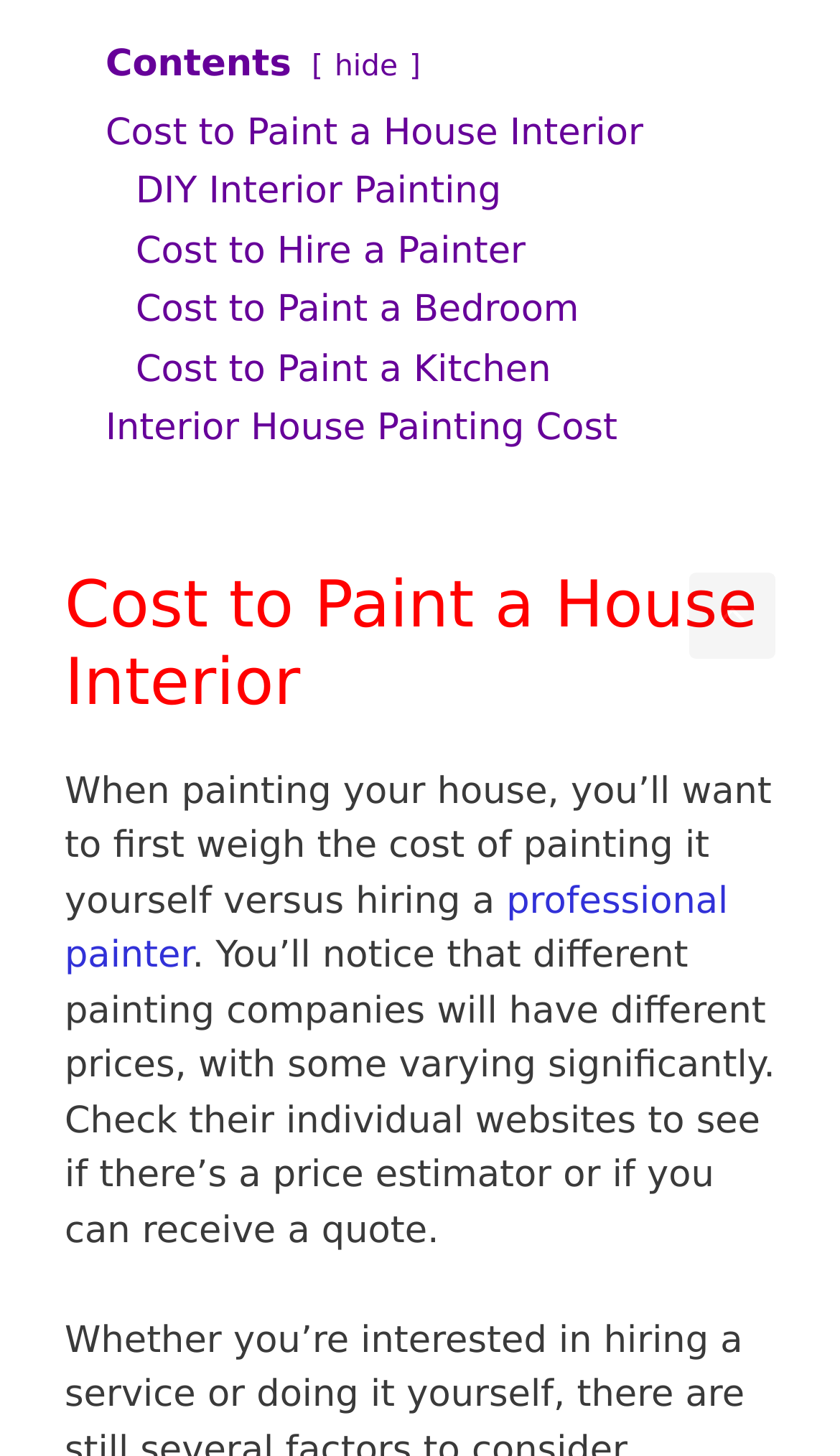Provide the bounding box coordinates of the area you need to click to execute the following instruction: "Read about 'DIY Interior Painting'".

[0.162, 0.117, 0.597, 0.147]